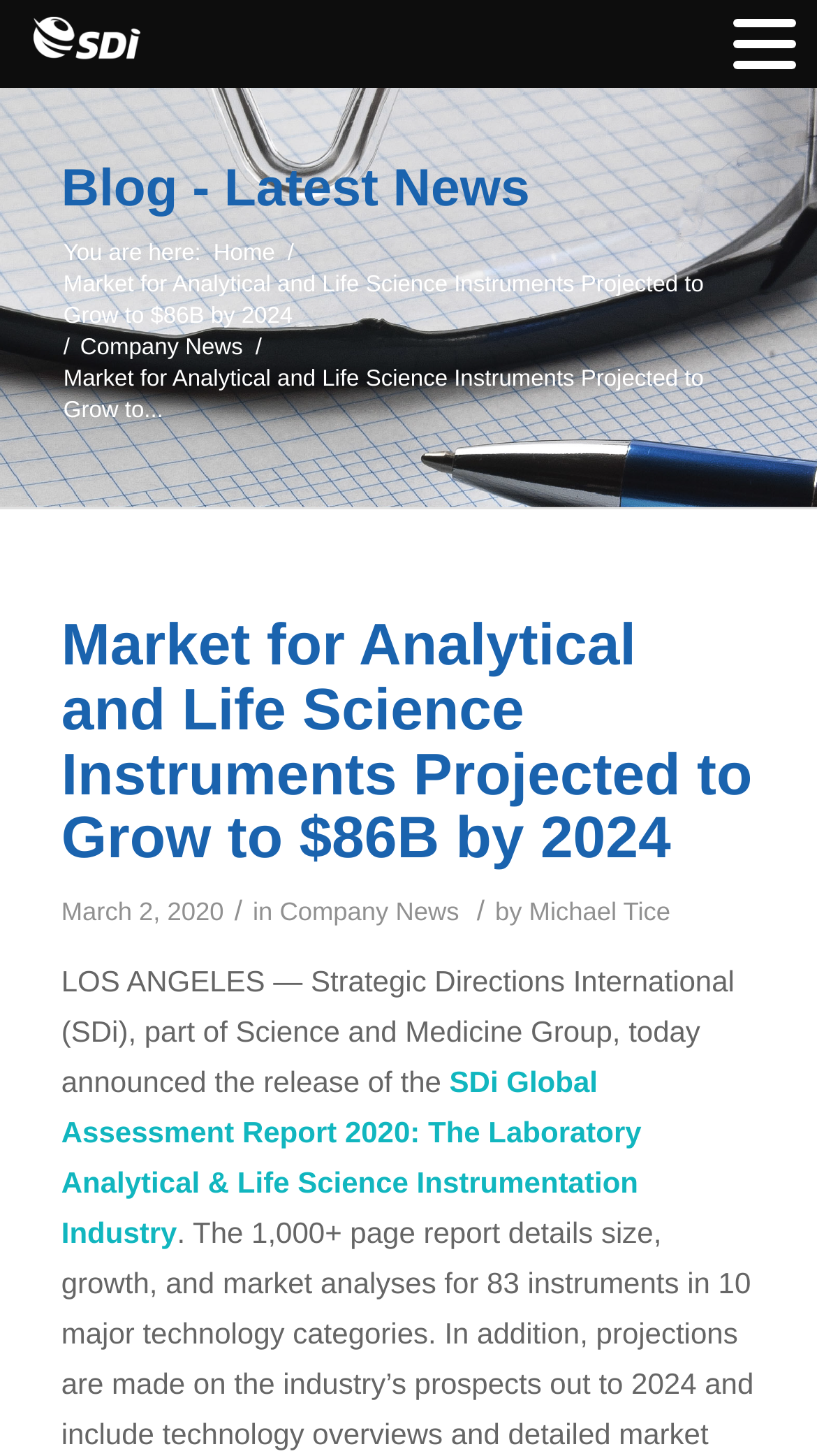Find the bounding box coordinates of the element to click in order to complete this instruction: "Read the company news". The bounding box coordinates must be four float numbers between 0 and 1, denoted as [left, top, right, bottom].

[0.09, 0.228, 0.305, 0.25]